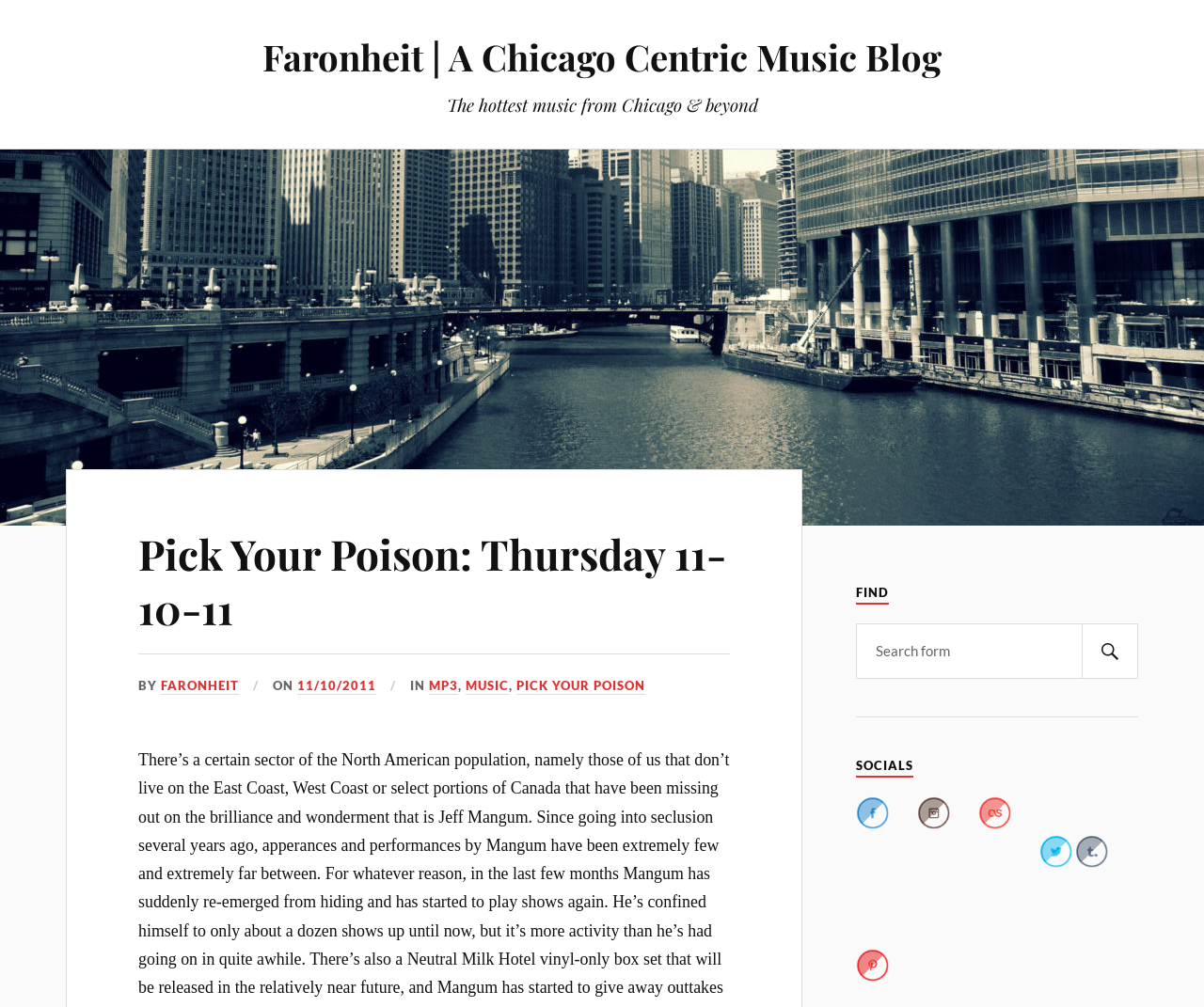Could you please study the image and provide a detailed answer to the question:
What is the name of the music blog?

The name of the music blog can be found in the top-left corner of the webpage, where it says 'Faronheit | A Chicago Centric Music Blog'.